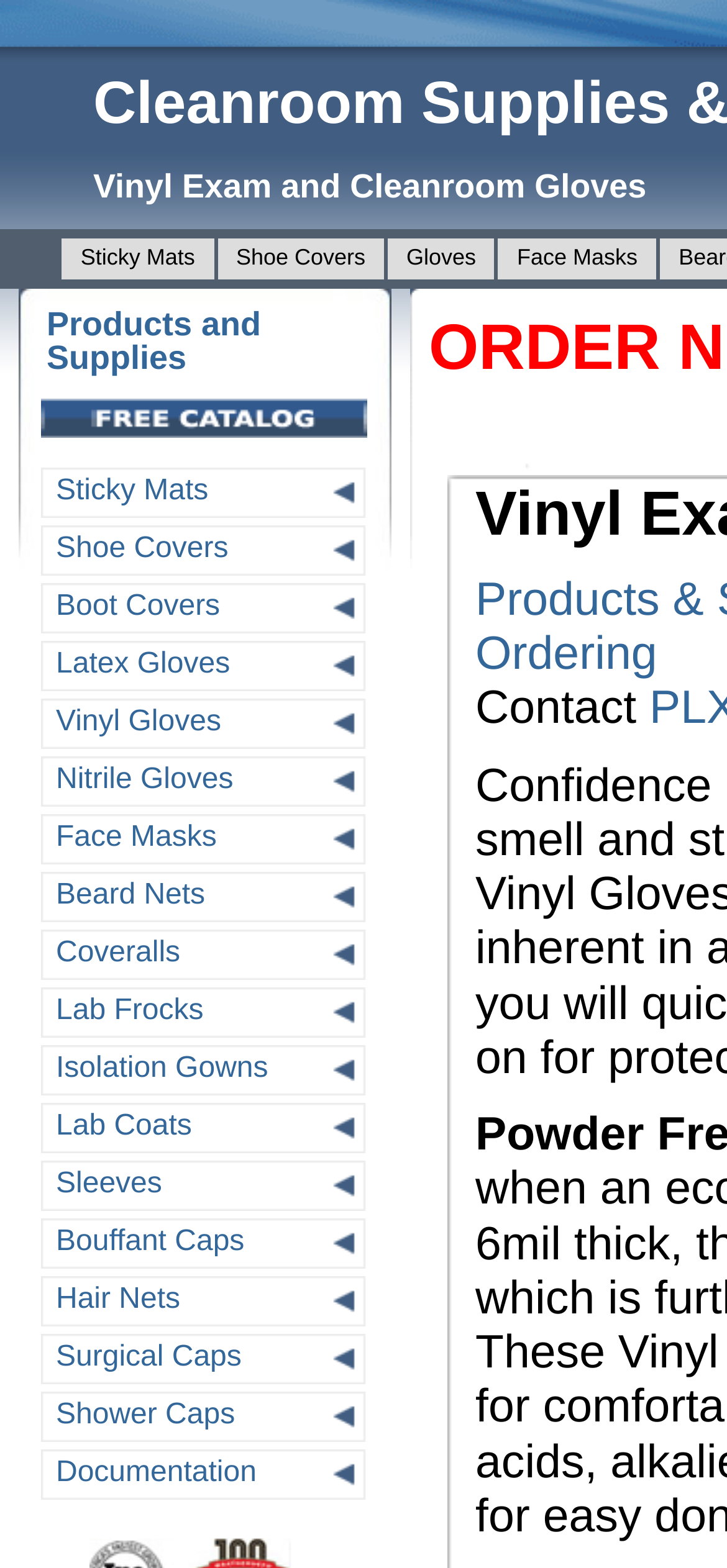Please determine the bounding box coordinates of the element to click in order to execute the following instruction: "Browse Face Masks". The coordinates should be four float numbers between 0 and 1, specified as [left, top, right, bottom].

[0.686, 0.152, 0.903, 0.178]